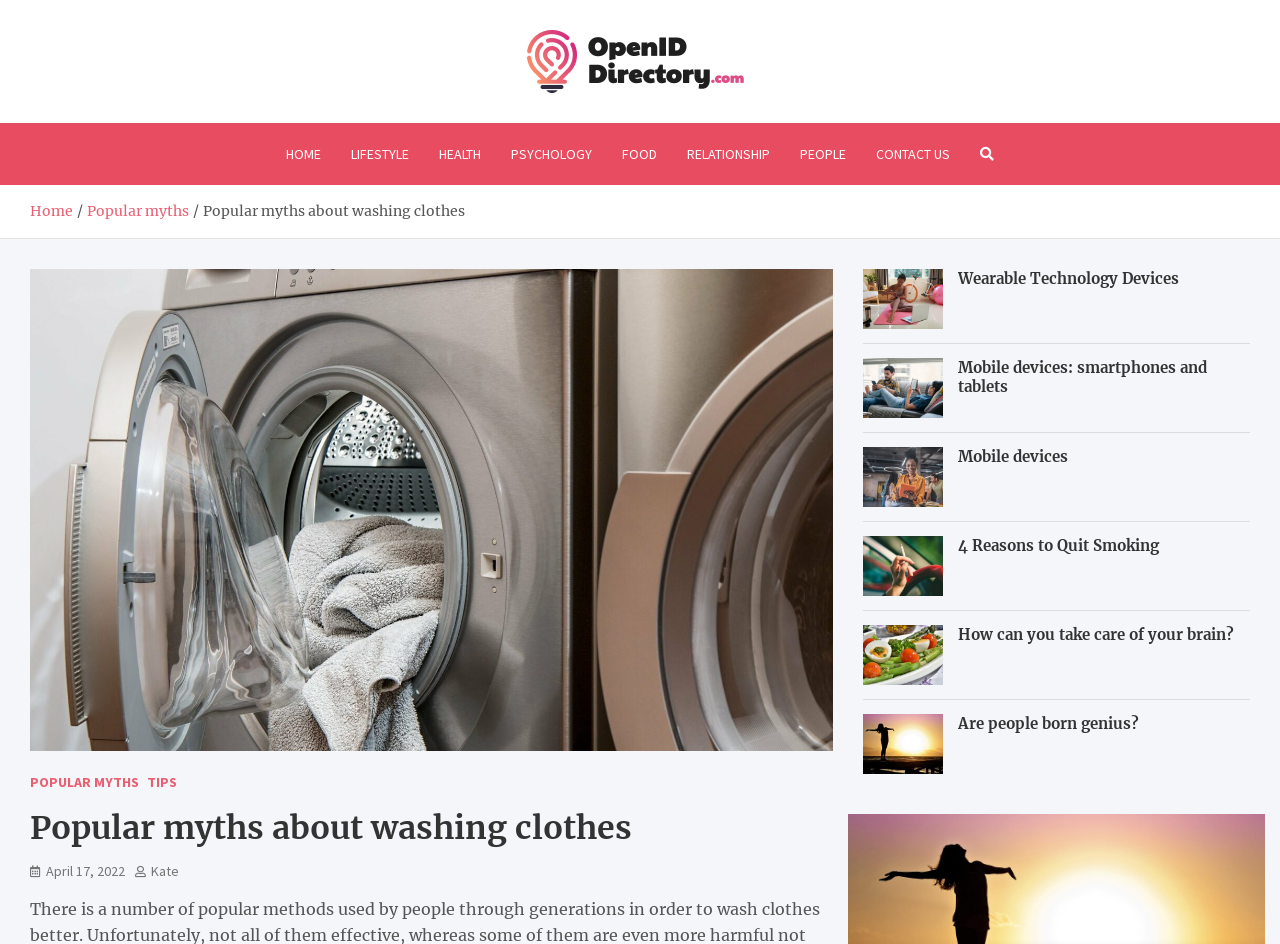Please predict the bounding box coordinates of the element's region where a click is necessary to complete the following instruction: "contact us". The coordinates should be represented by four float numbers between 0 and 1, i.e., [left, top, right, bottom].

[0.673, 0.13, 0.754, 0.196]